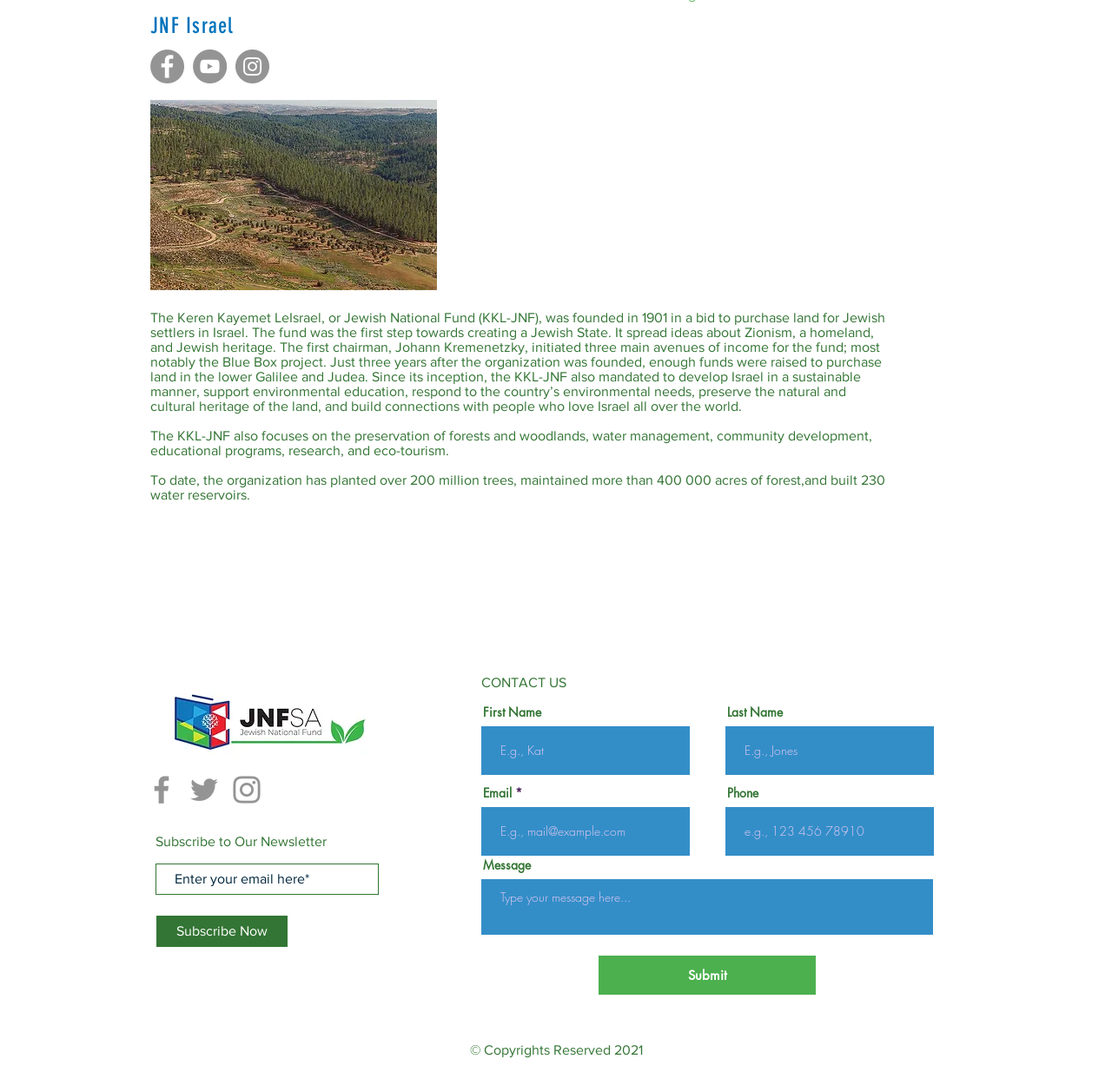Based on the description "name="phone" placeholder="e.g., 123 456 78910"", find the bounding box of the specified UI element.

[0.652, 0.739, 0.84, 0.784]